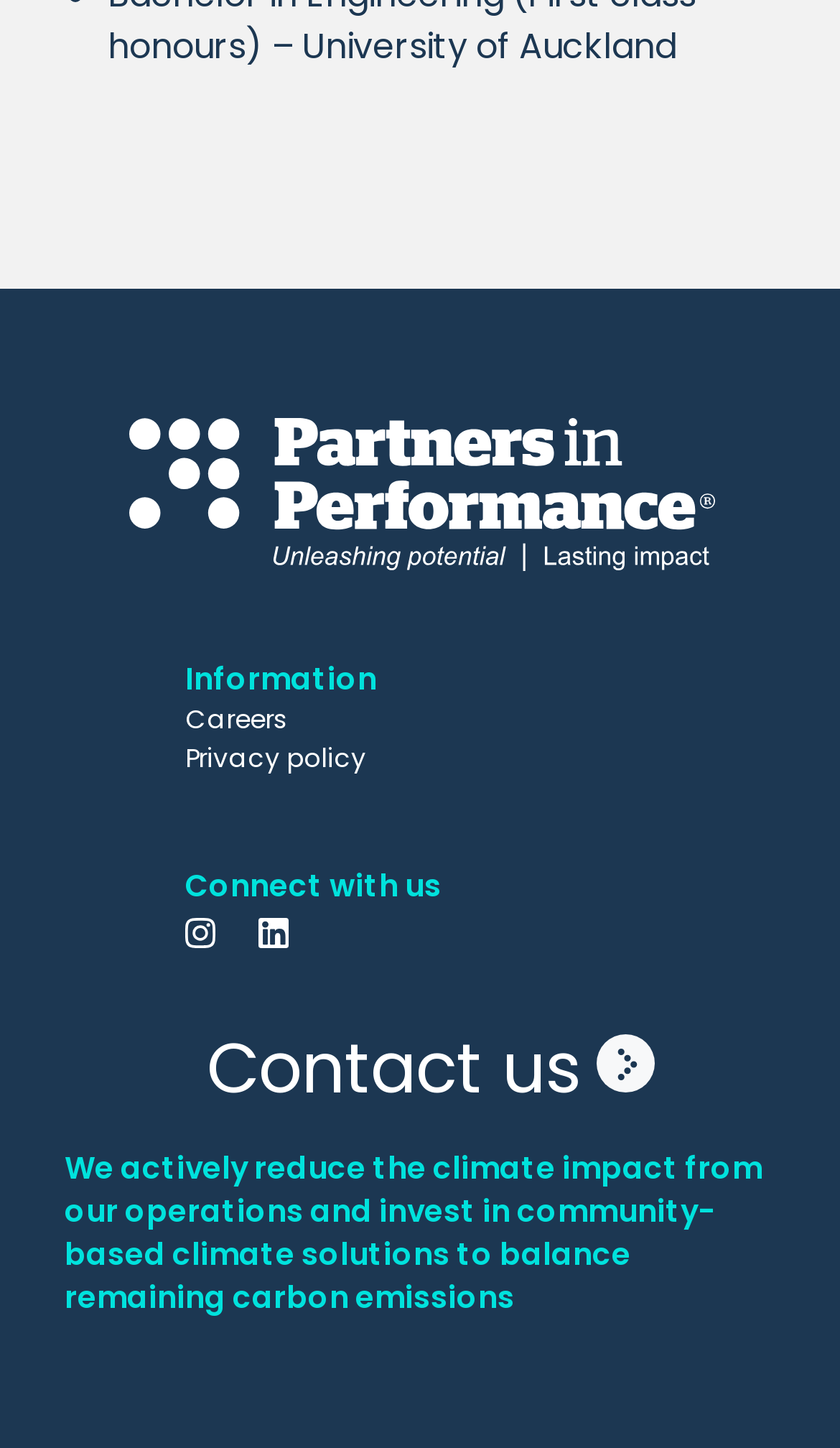Using the description: "Privacy policy", identify the bounding box of the corresponding UI element in the screenshot.

[0.221, 0.51, 0.779, 0.537]